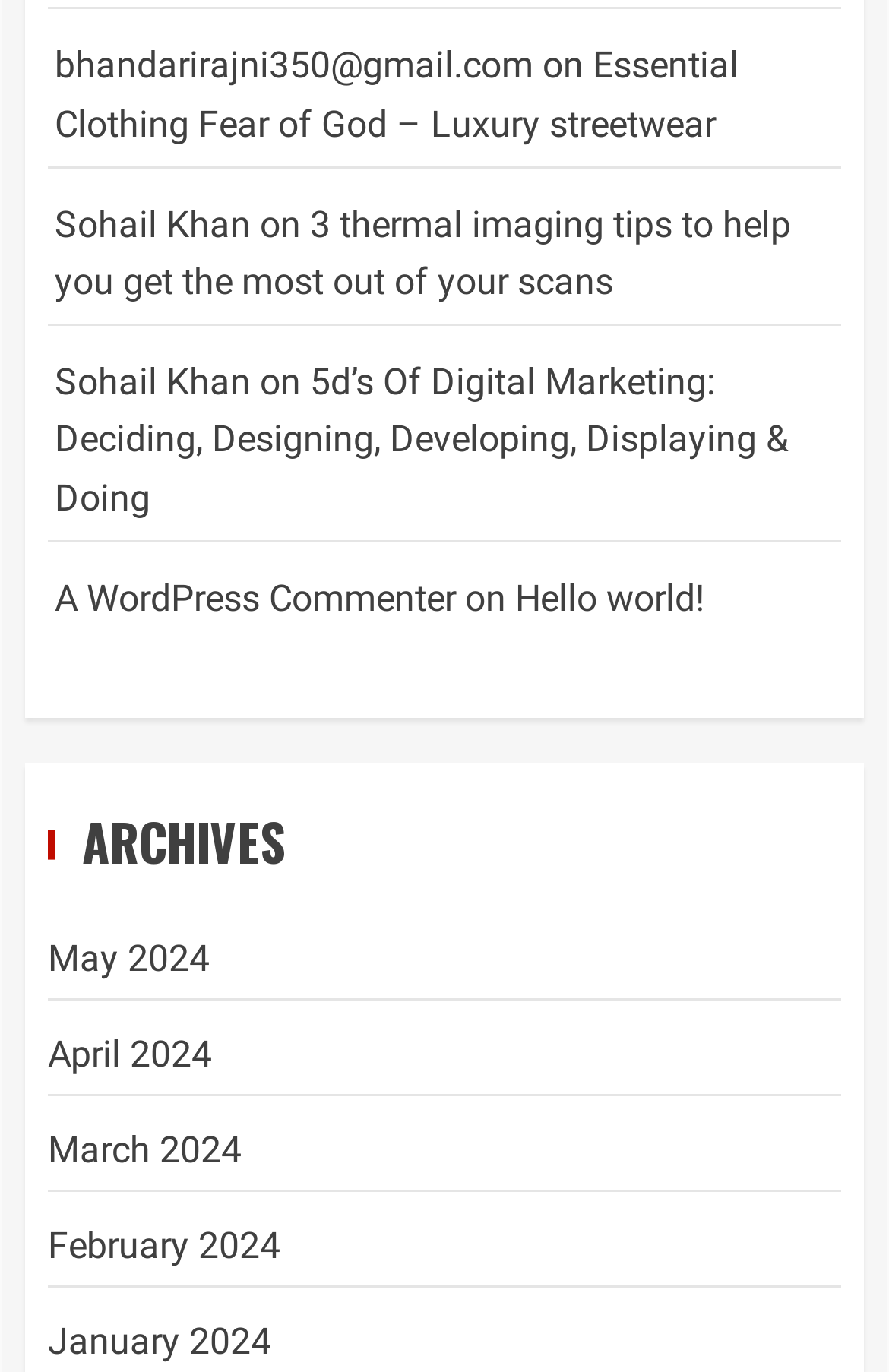Bounding box coordinates are specified in the format (top-left x, top-left y, bottom-right x, bottom-right y). All values are floating point numbers bounded between 0 and 1. Please provide the bounding box coordinate of the region this sentence describes: April 2024

[0.054, 0.752, 0.238, 0.784]